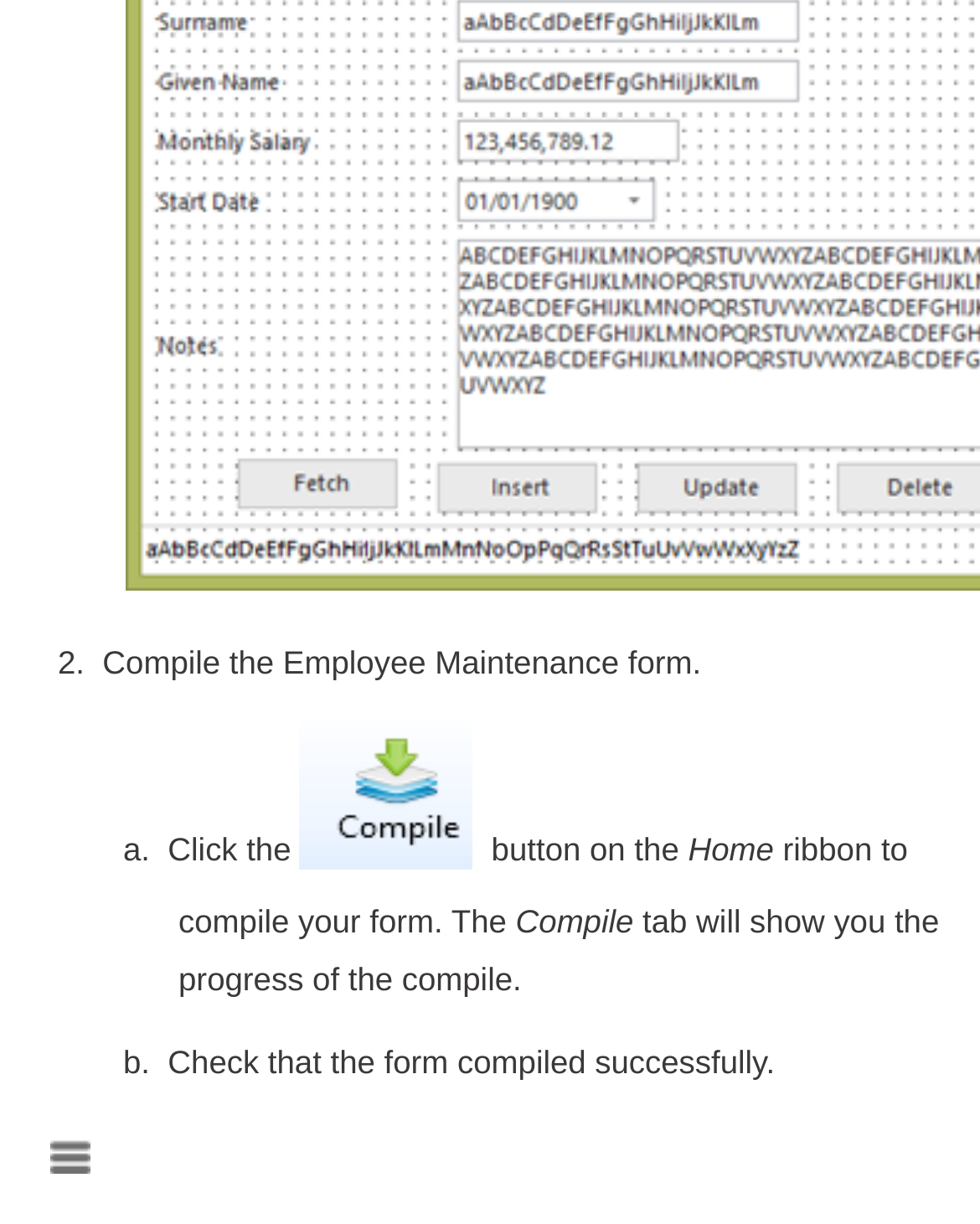What is the function of the link at the bottom?
Observe the image and answer the question with a one-word or short phrase response.

Open contents list